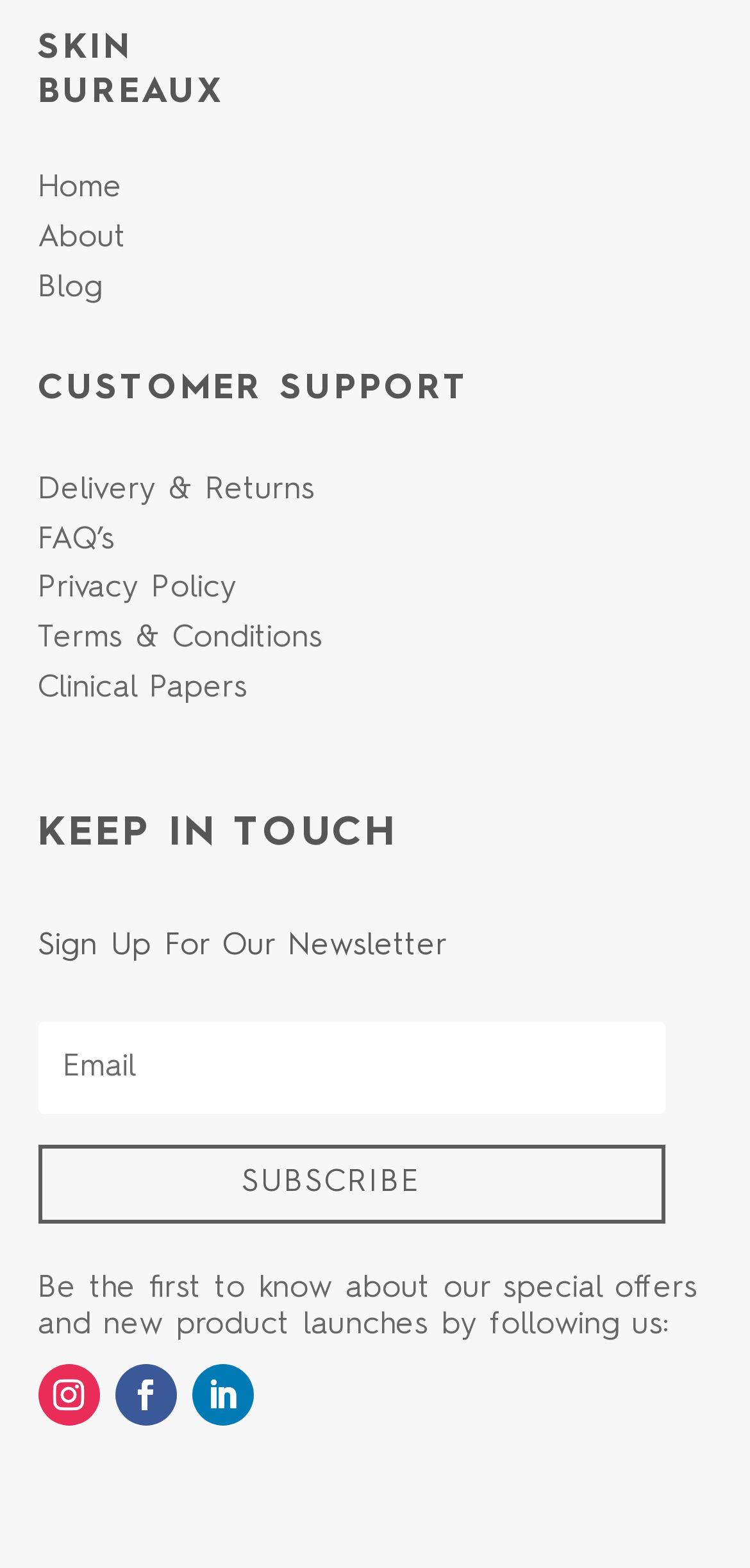Please determine the bounding box coordinates of the element's region to click for the following instruction: "Click on Home".

[0.05, 0.111, 0.163, 0.131]